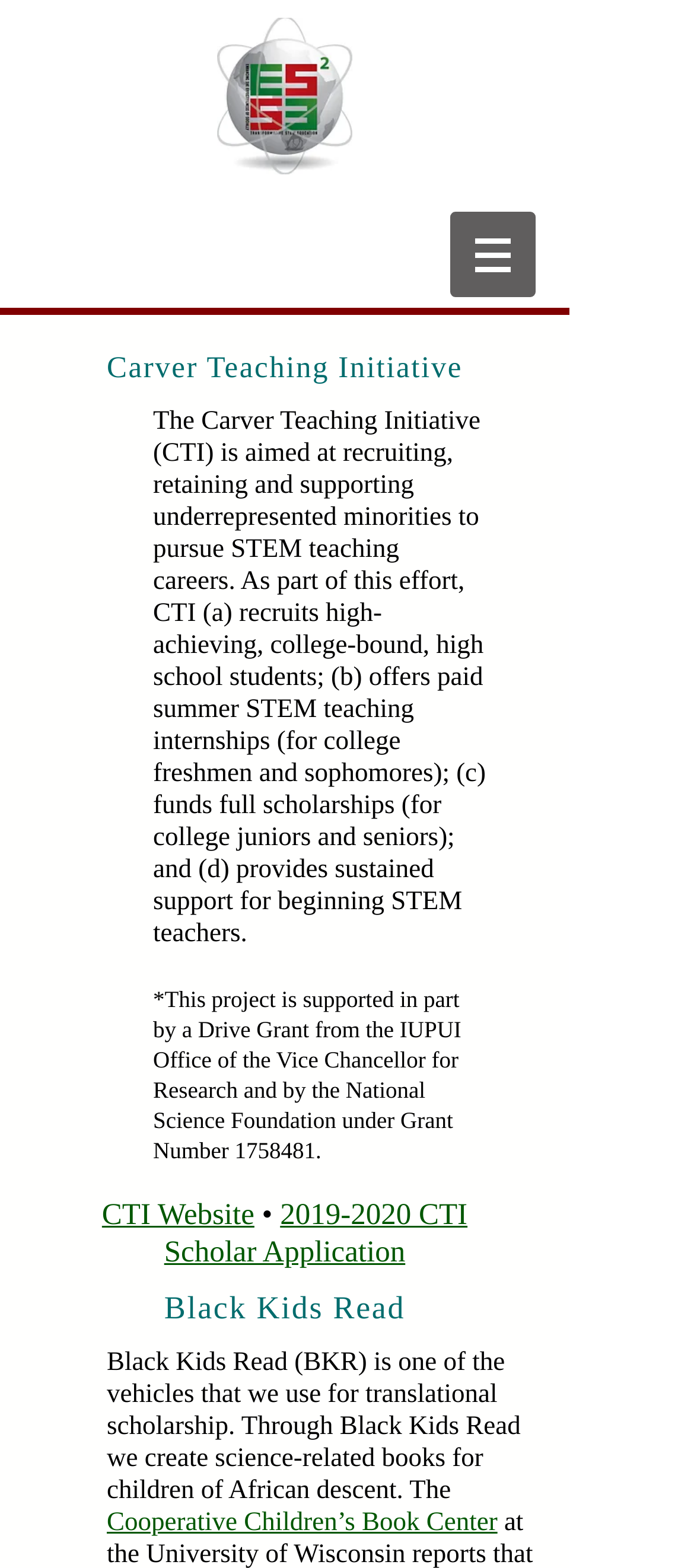Please specify the bounding box coordinates in the format (top-left x, top-left y, bottom-right x, bottom-right y), with all values as floating point numbers between 0 and 1. Identify the bounding box of the UI element described by: 2019-2020 CTI Scholar Application

[0.236, 0.764, 0.674, 0.809]